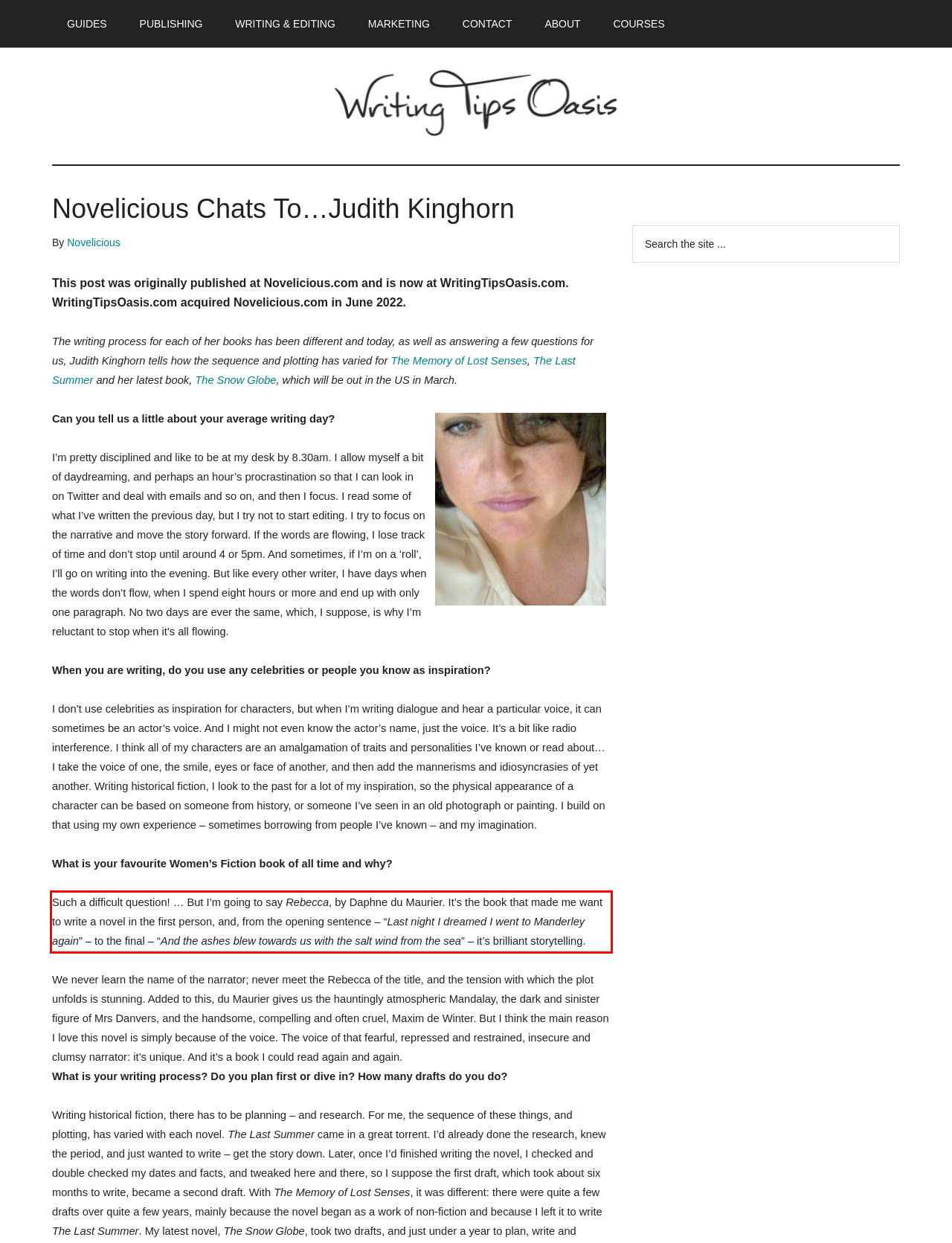You have a screenshot of a webpage with a UI element highlighted by a red bounding box. Use OCR to obtain the text within this highlighted area.

Such a difficult question! … But I’m going to say Rebecca, by Daphne du Maurier. It’s the book that made me want to write a novel in the first person, and, from the opening sentence – “Last night I dreamed I went to Manderley again” – to the final – “And the ashes blew towards us with the salt wind from the sea” – it’s brilliant storytelling.